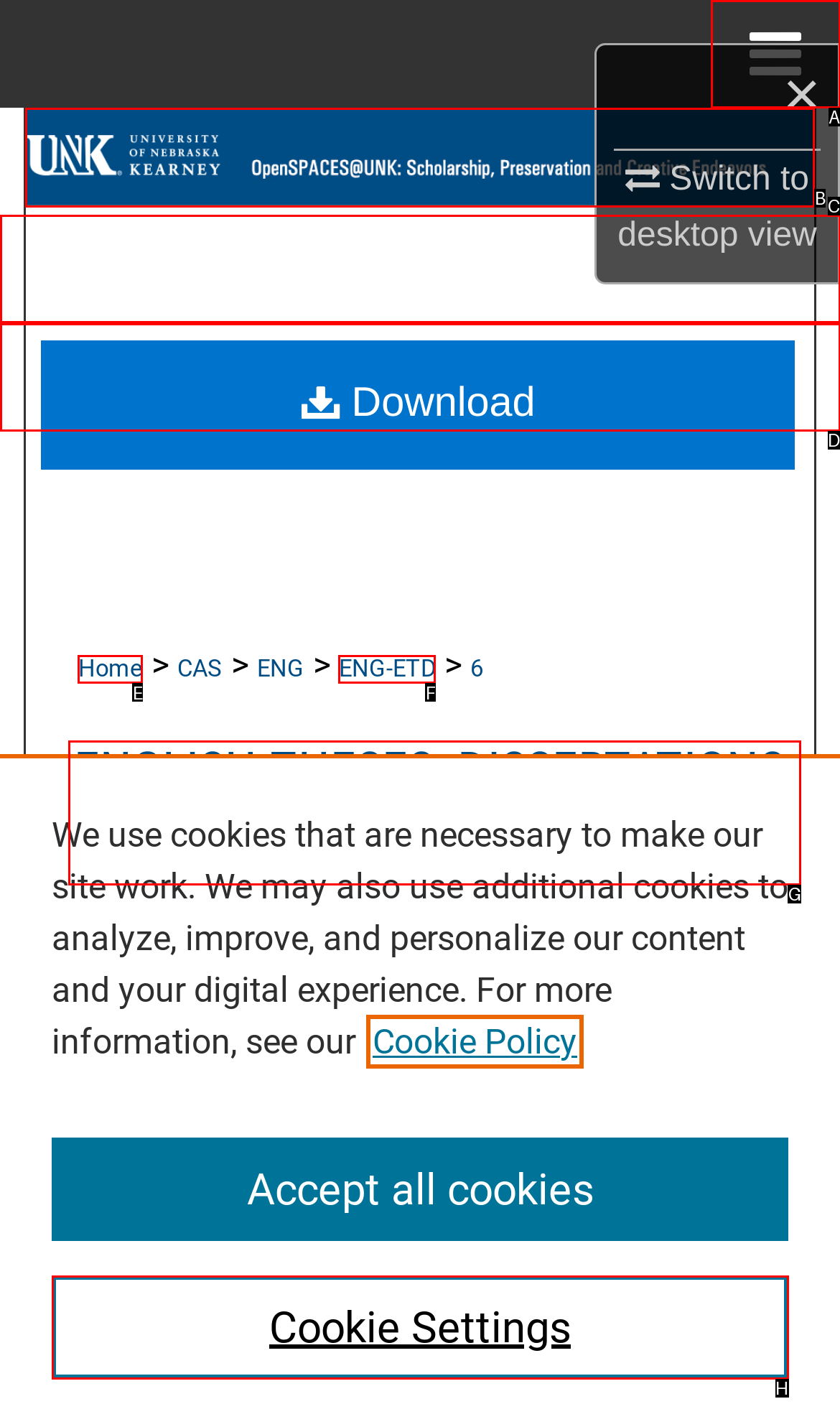Which lettered option should be clicked to achieve the task: Browse Collections? Choose from the given choices.

C